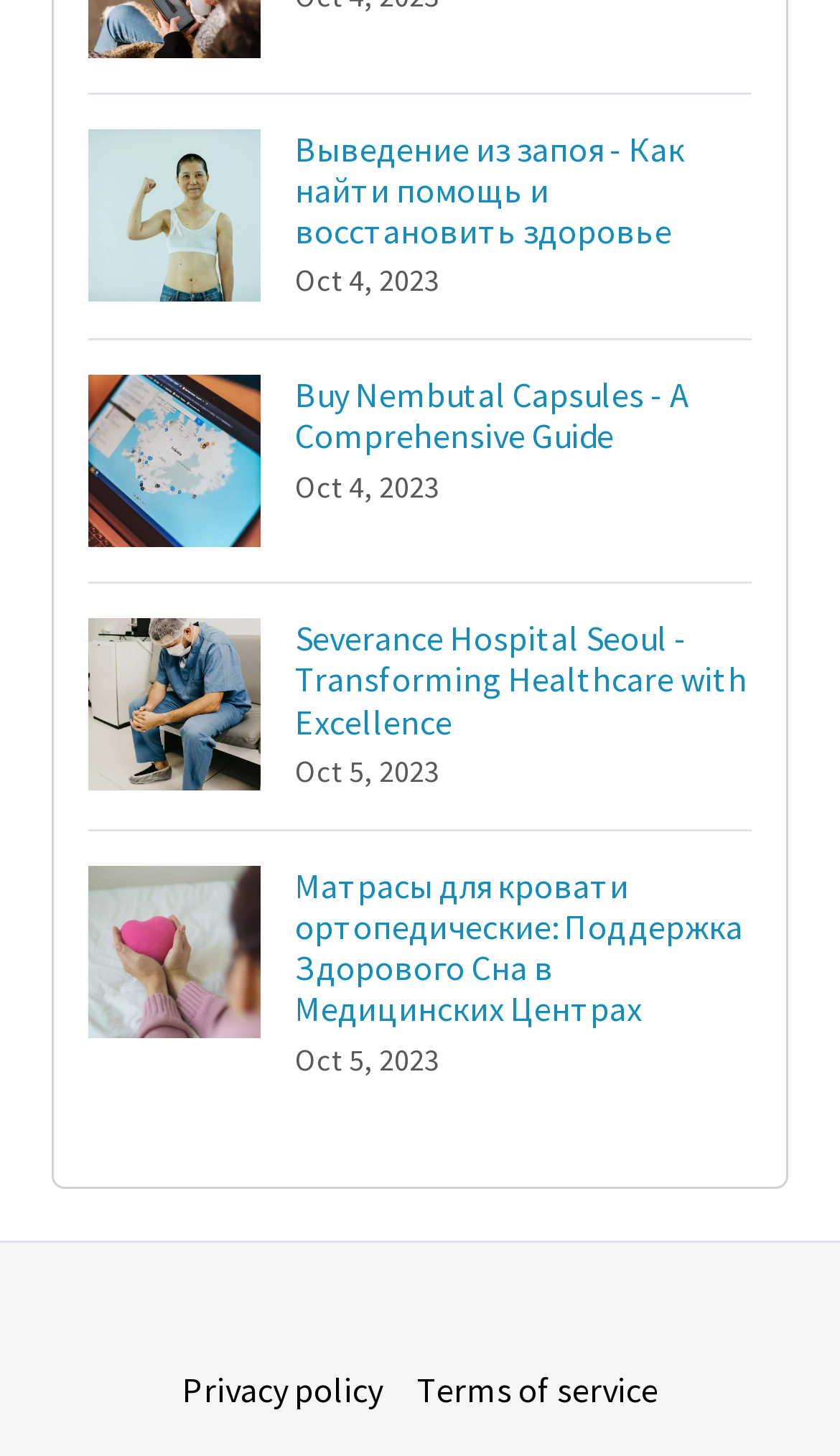How many links are there on the webpage?
Please ensure your answer to the question is detailed and covers all necessary aspects.

There are five links on the webpage, each with a heading and an image, and they are arranged vertically on the page.